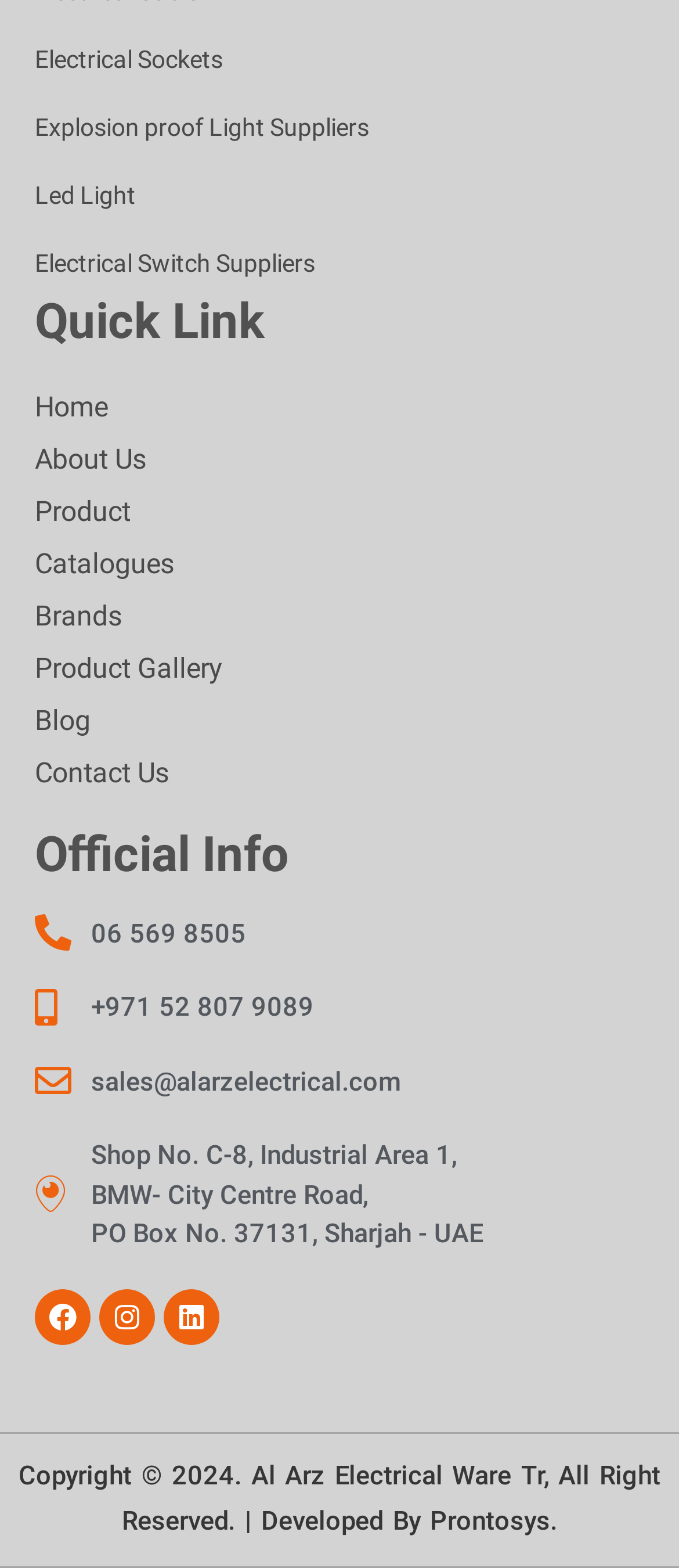Bounding box coordinates should be in the format (top-left x, top-left y, bottom-right x, bottom-right y) and all values should be floating point numbers between 0 and 1. Determine the bounding box coordinate for the UI element described as: +971 52 807 9089

[0.051, 0.63, 1.0, 0.655]